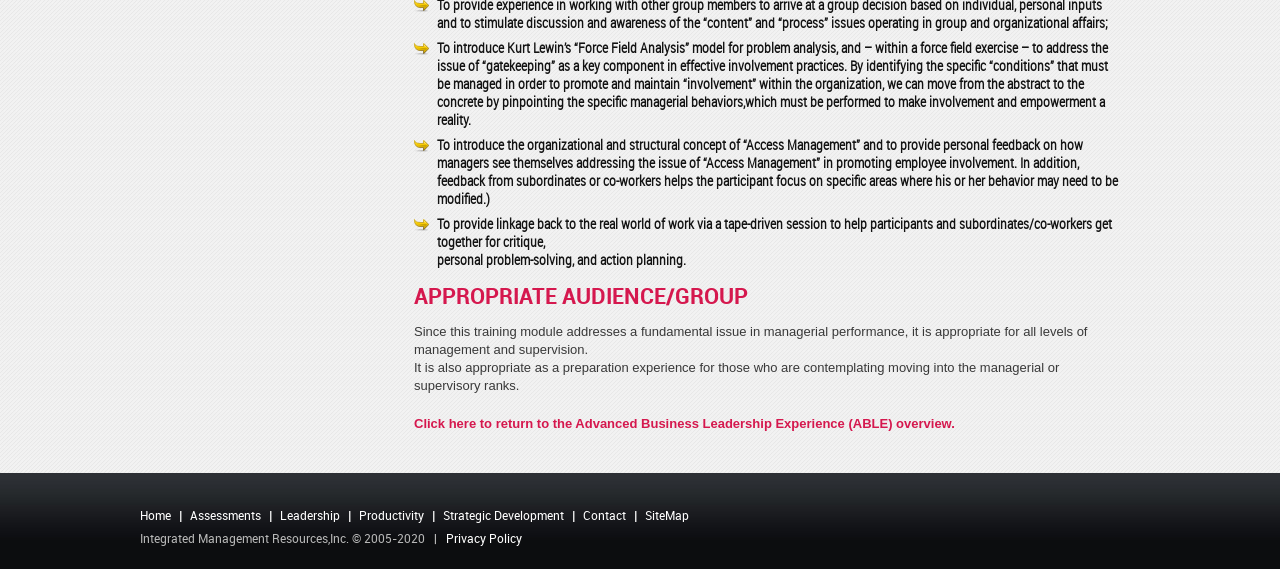Please identify the bounding box coordinates of the element's region that needs to be clicked to fulfill the following instruction: "Click the 'SiteMap' link". The bounding box coordinates should consist of four float numbers between 0 and 1, i.e., [left, top, right, bottom].

[0.504, 0.897, 0.538, 0.919]